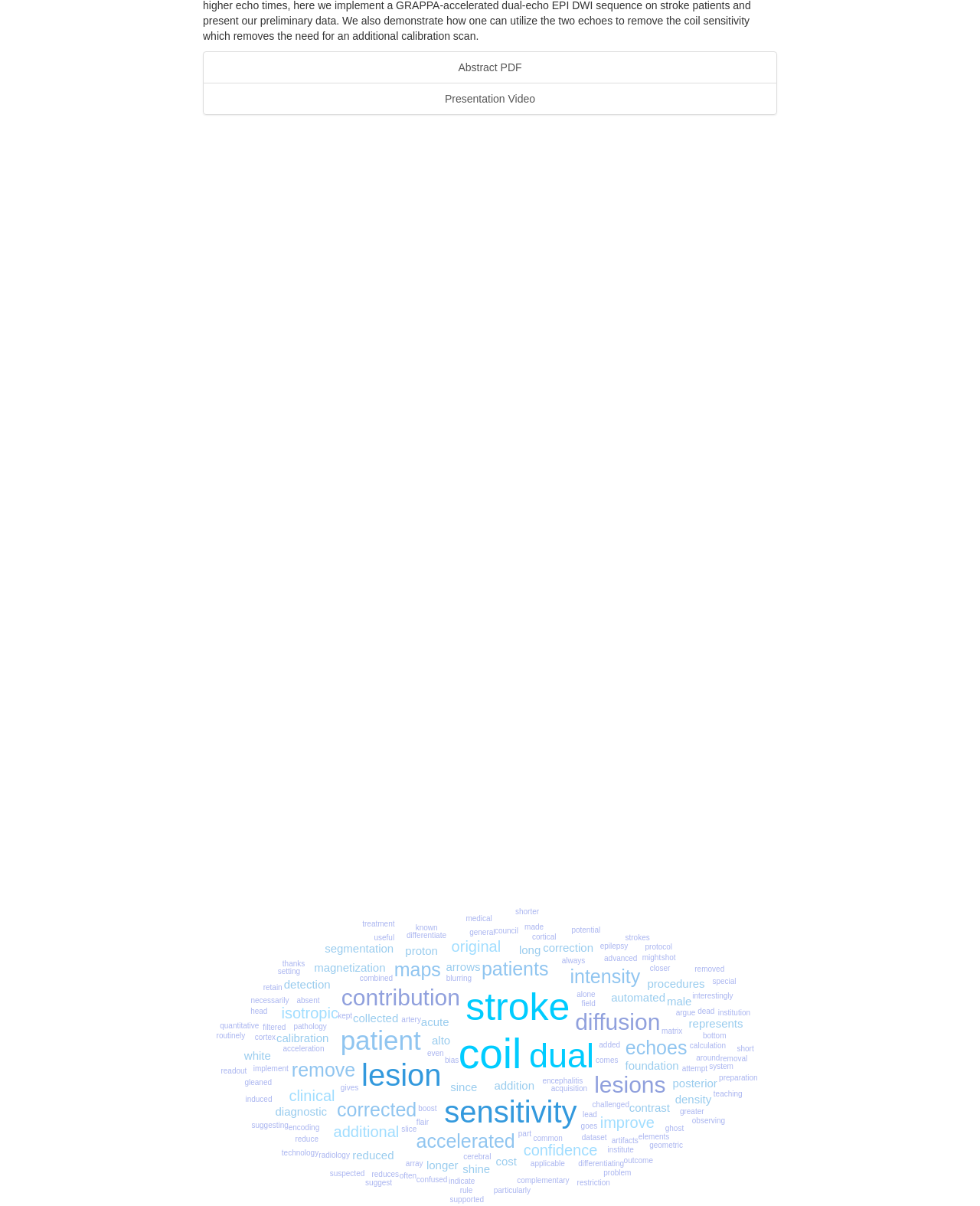Show the bounding box coordinates for the HTML element as described: "Abstract PDF".

[0.207, 0.043, 0.793, 0.069]